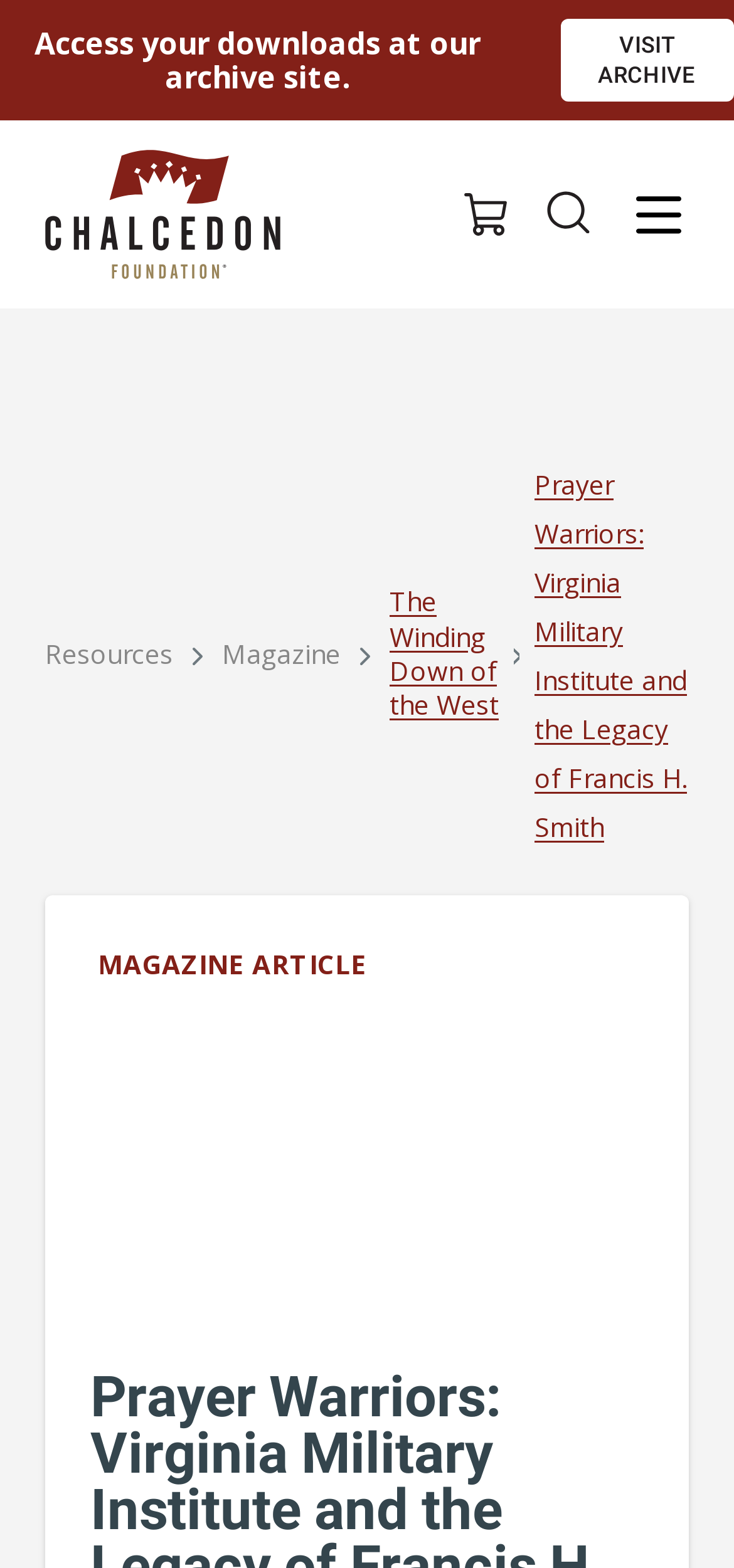Please specify the bounding box coordinates for the clickable region that will help you carry out the instruction: "click the first button".

[0.733, 0.116, 0.815, 0.154]